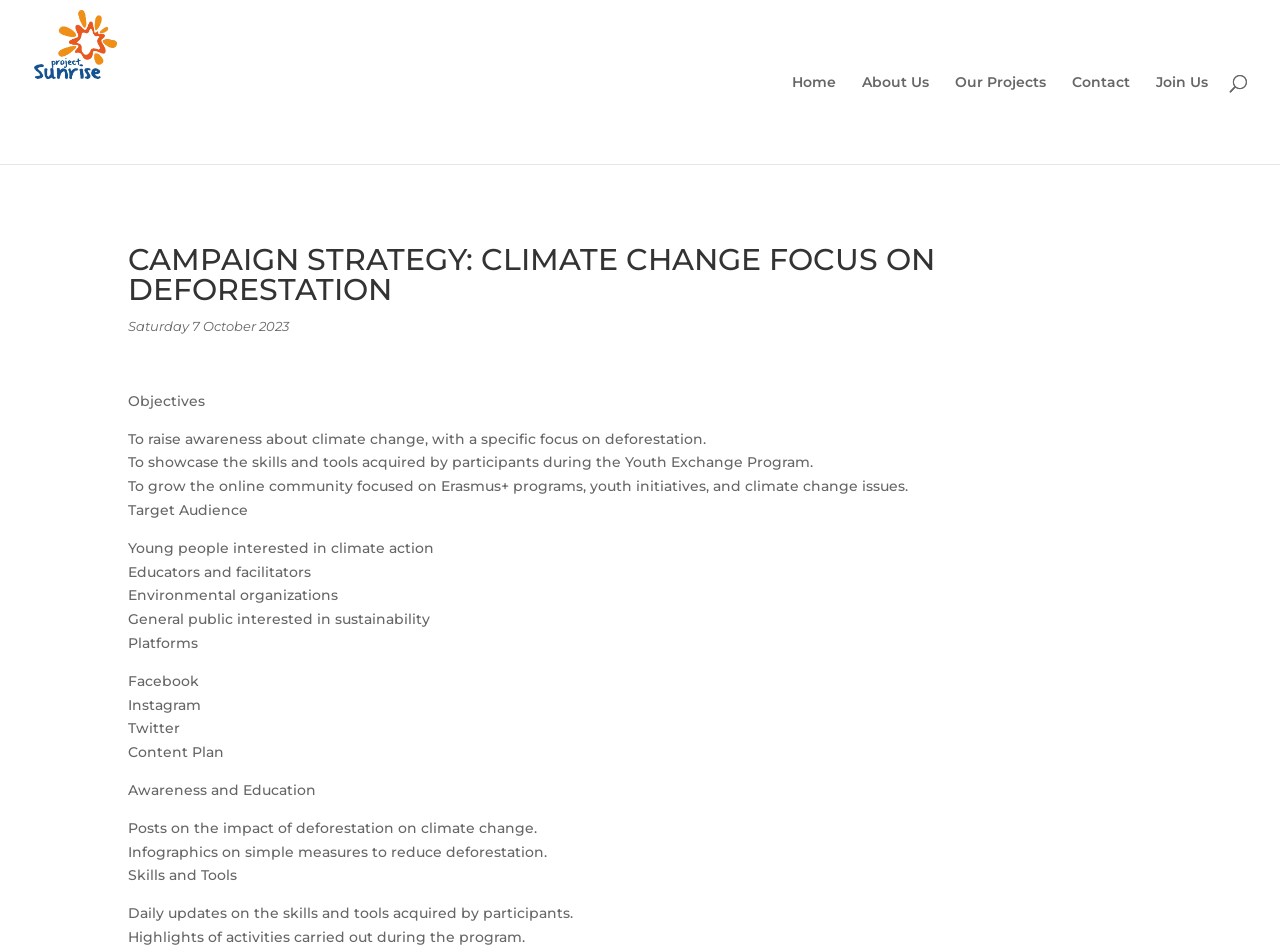When is the campaign taking place?
Please give a detailed and elaborate answer to the question.

The webpage mentions Saturday 7 October 2023 as the date of the campaign, which is likely the start date of the campaign.